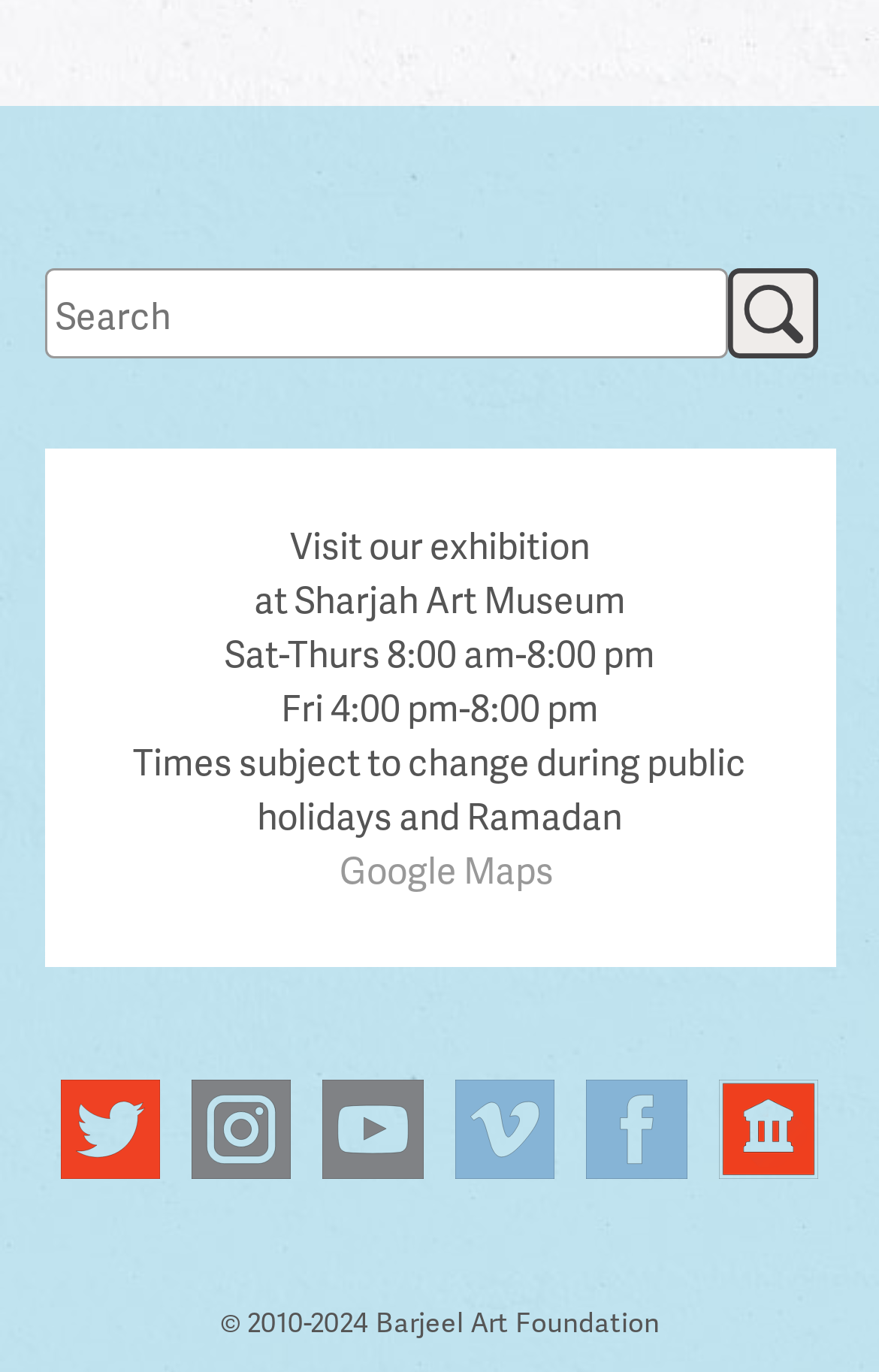Please answer the following question using a single word or phrase: 
How many links to Barjeel are there?

6